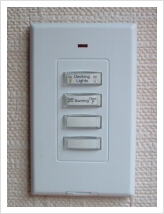Describe every aspect of the image in detail.

This image displays an X10 Stickaswitch, a versatile device used as an instant light switch or remote control. The switch features four buttons, each labeled for specific light functions, including "Cleaning Lights" and "Burning." Above the buttons, a small red indicator light is visible, which likely serves as a status indicator. The Stickaswitch is designed for ease of use, allowing users to control lighting effortlessly, enhancing automation in home environments. It is particularly useful in conjunction with motion detection modules and other X10 devices for seamless integration into smart home systems.